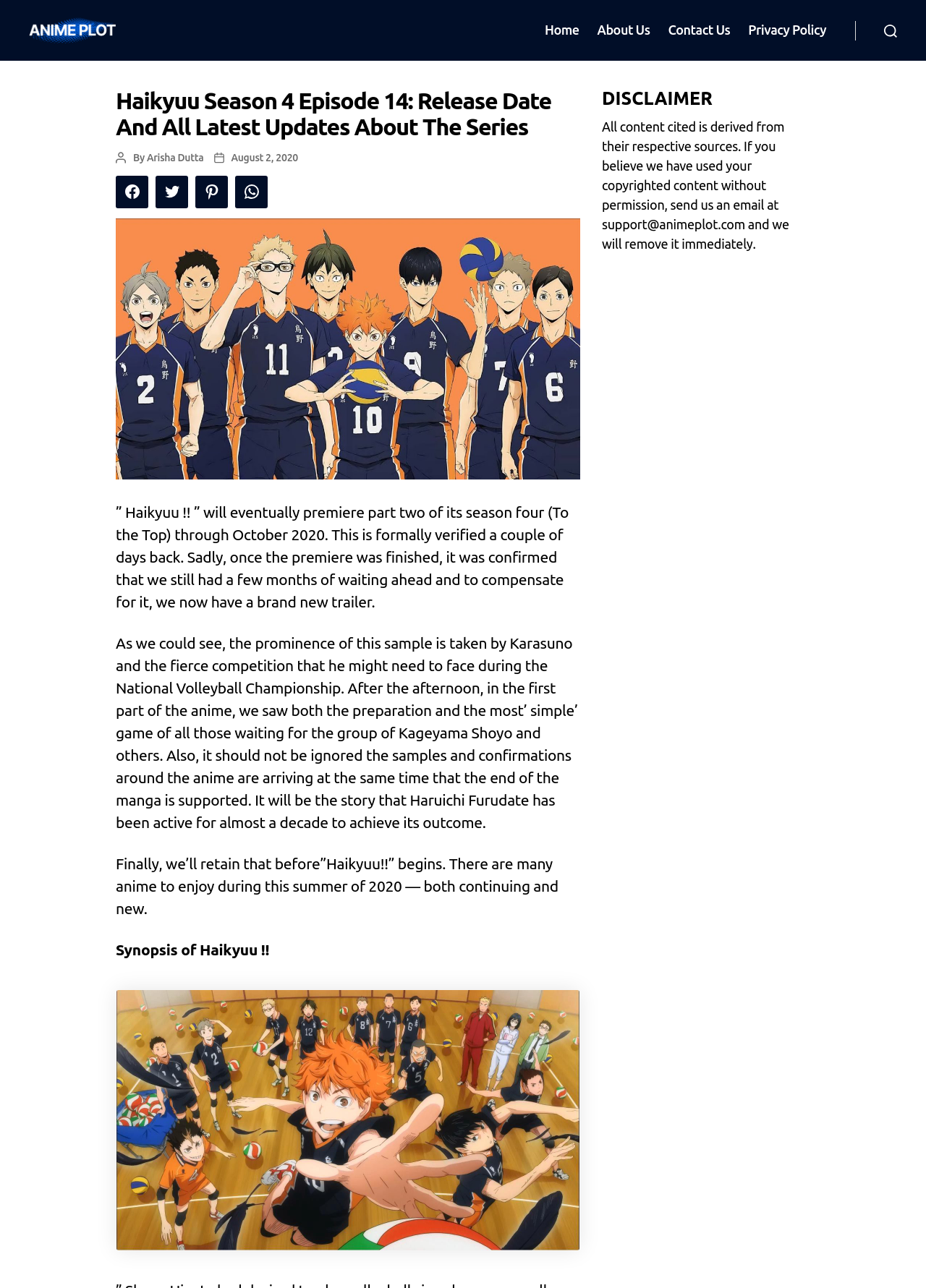Who is the author of the post?
Using the information from the image, provide a comprehensive answer to the question.

The author of the post is mentioned as Arisha Dutta, which is linked to the text 'By'.